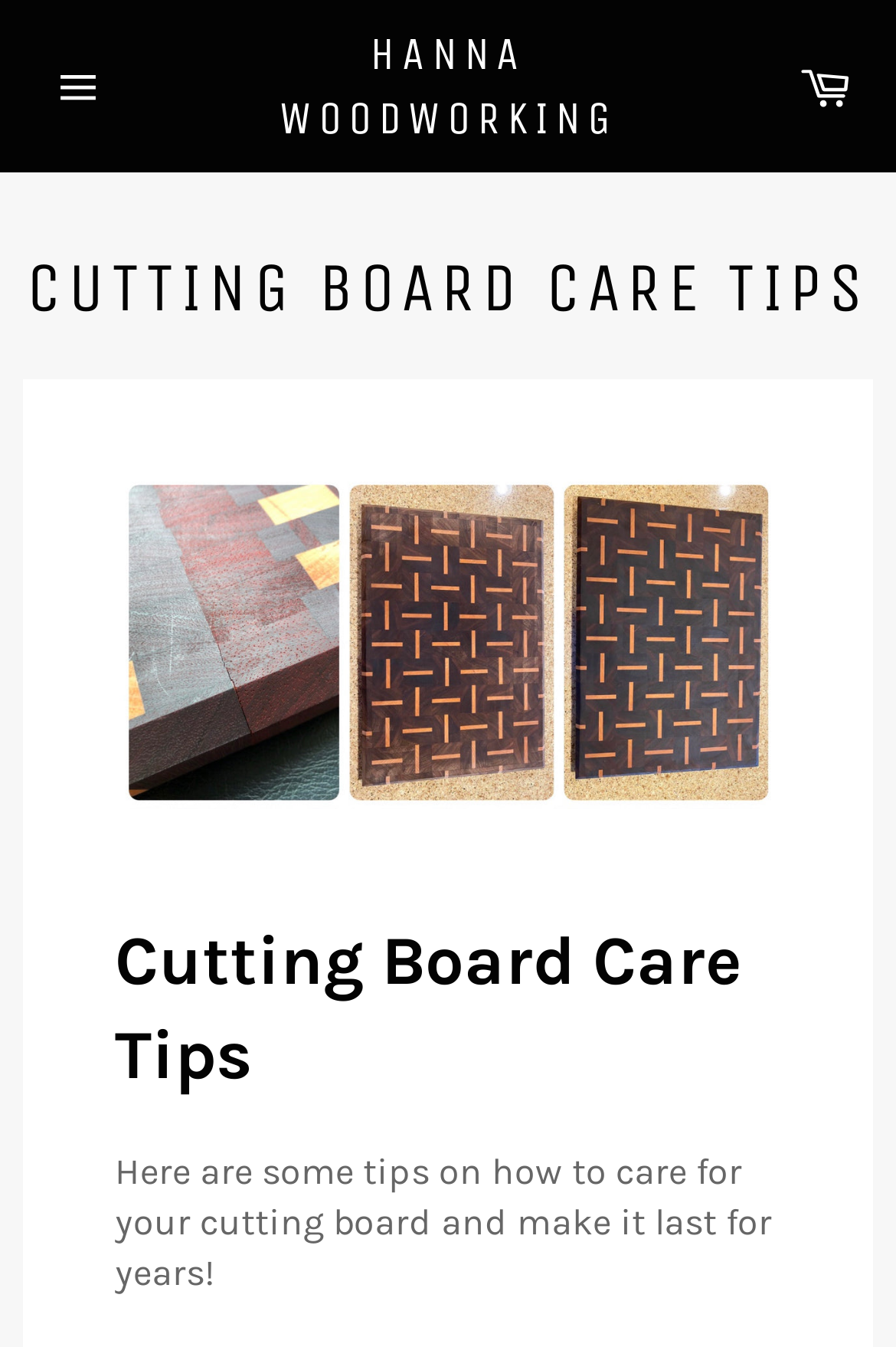What is the main topic of the webpage?
Look at the image and respond to the question as thoroughly as possible.

I determined the main topic of the webpage by looking at the heading 'CUTTING BOARD CARE TIPS' and the static text 'Here are some tips on how to care for your cutting board and make it last for years!' which suggests that the webpage is about providing tips on how to care for a cutting board.